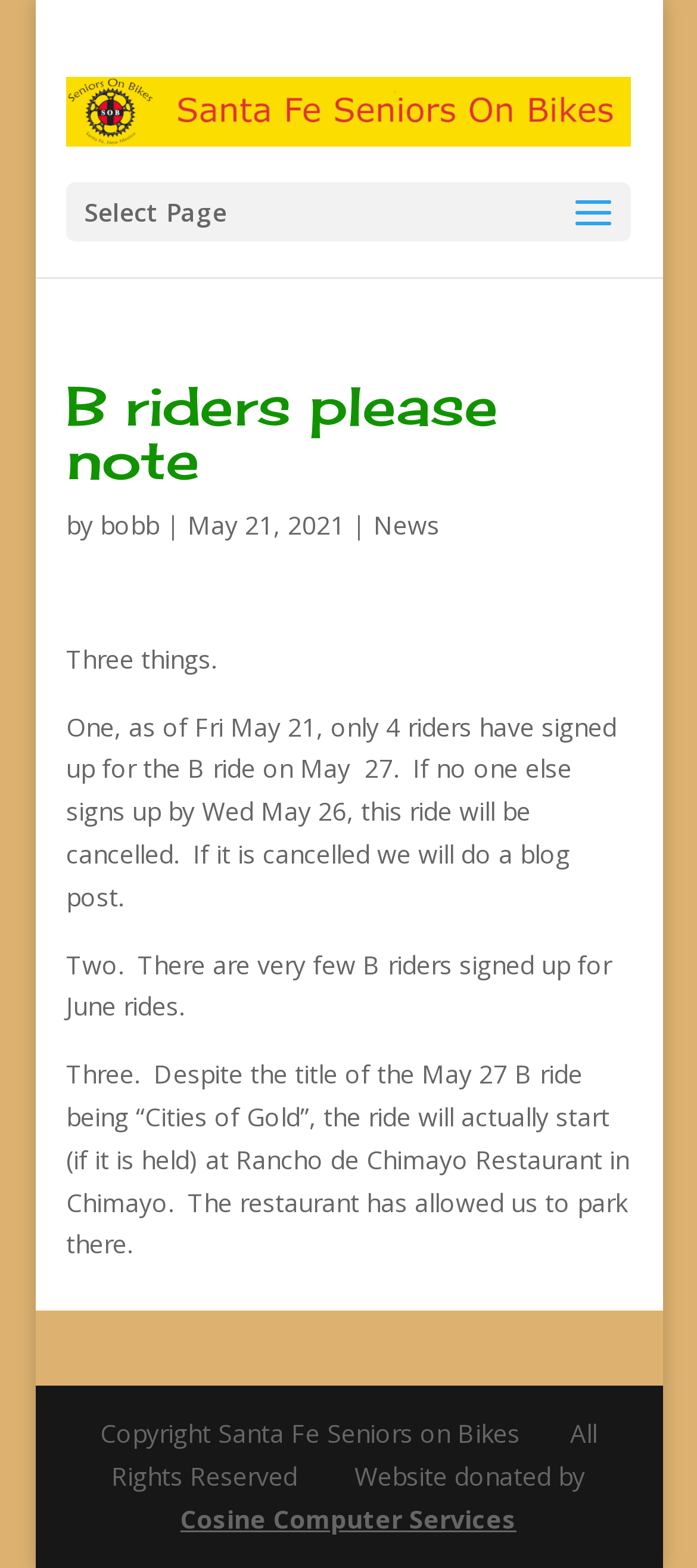Extract the heading text from the webpage.

B riders please note